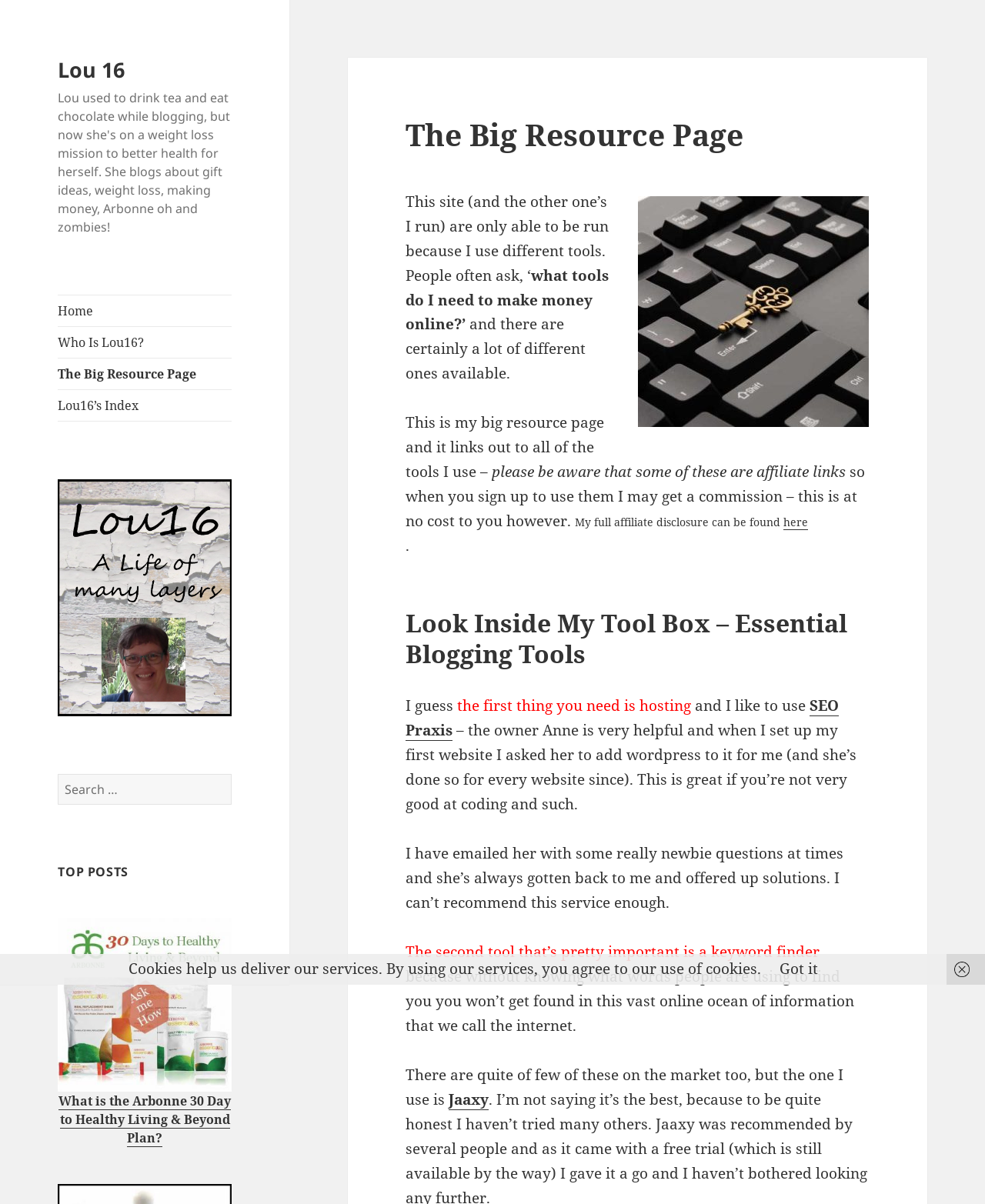Locate the bounding box coordinates of the element's region that should be clicked to carry out the following instruction: "Read 'The Big Resource Page'". The coordinates need to be four float numbers between 0 and 1, i.e., [left, top, right, bottom].

[0.412, 0.096, 0.882, 0.127]